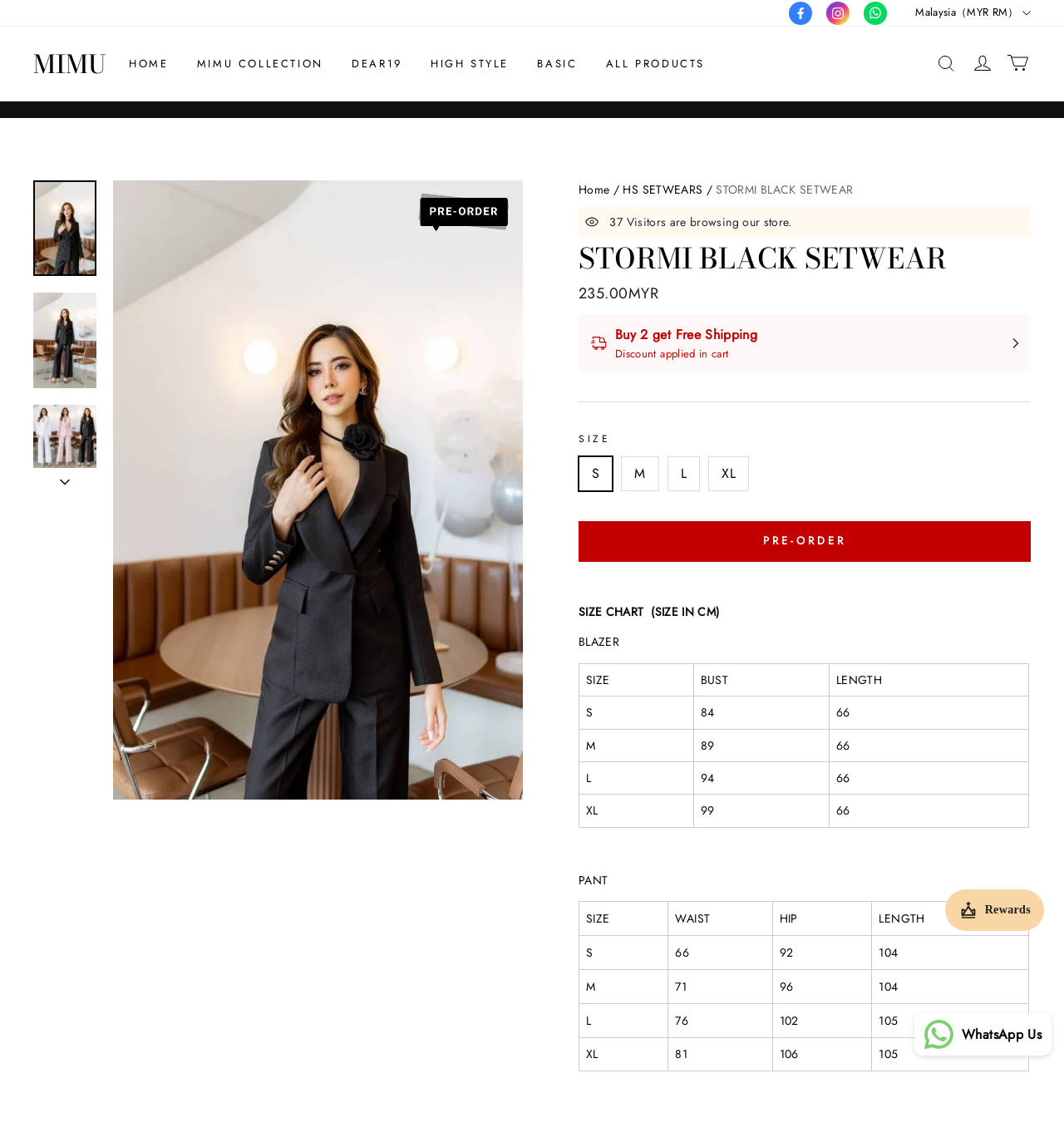Please identify the bounding box coordinates of the element's region that should be clicked to execute the following instruction: "Sign up for the email newsletter". The bounding box coordinates must be four float numbers between 0 and 1, i.e., [left, top, right, bottom].

None